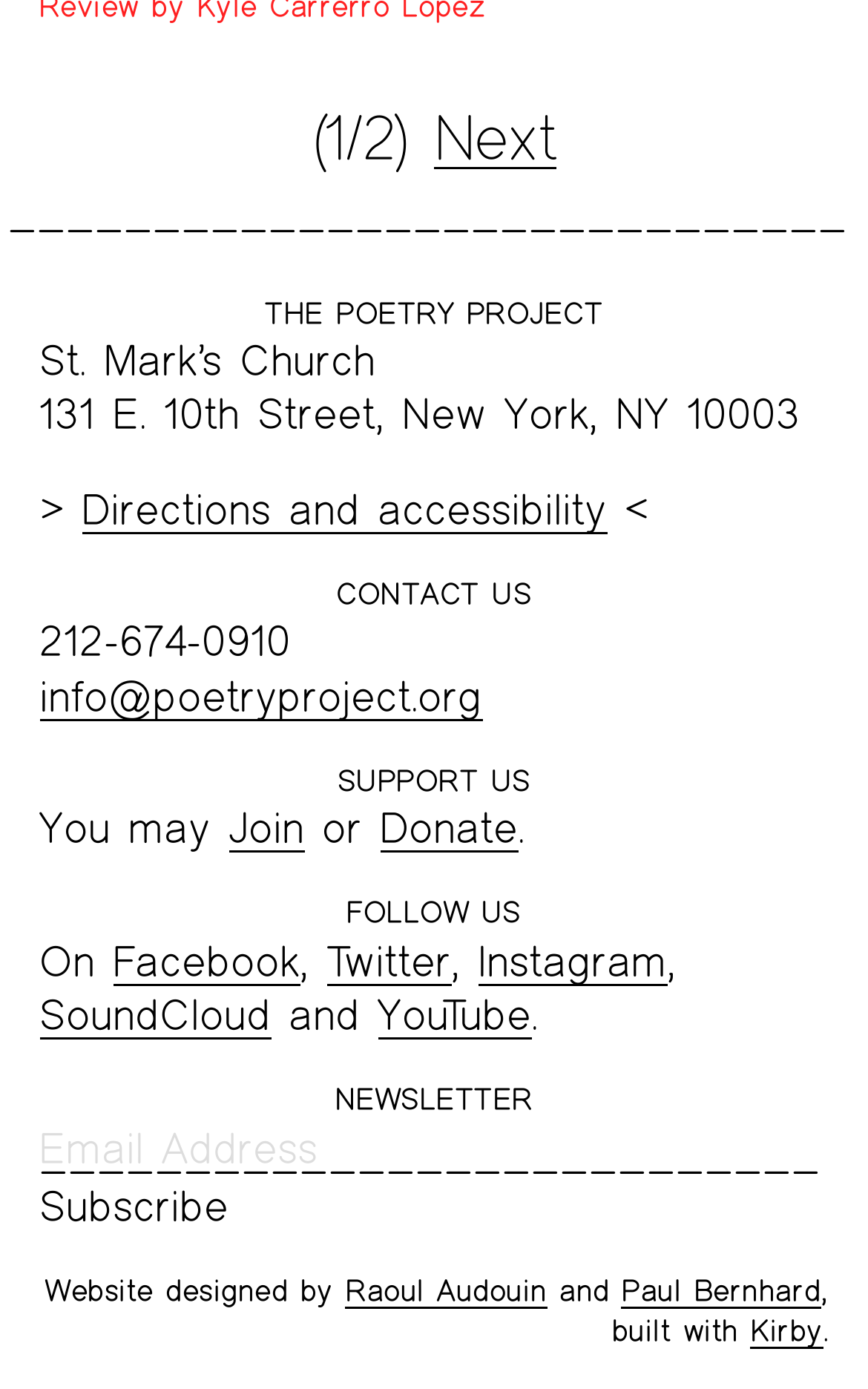Please identify the bounding box coordinates of the element's region that should be clicked to execute the following instruction: "Subscribe to the newsletter". The bounding box coordinates must be four float numbers between 0 and 1, i.e., [left, top, right, bottom].

[0.045, 0.85, 0.263, 0.889]